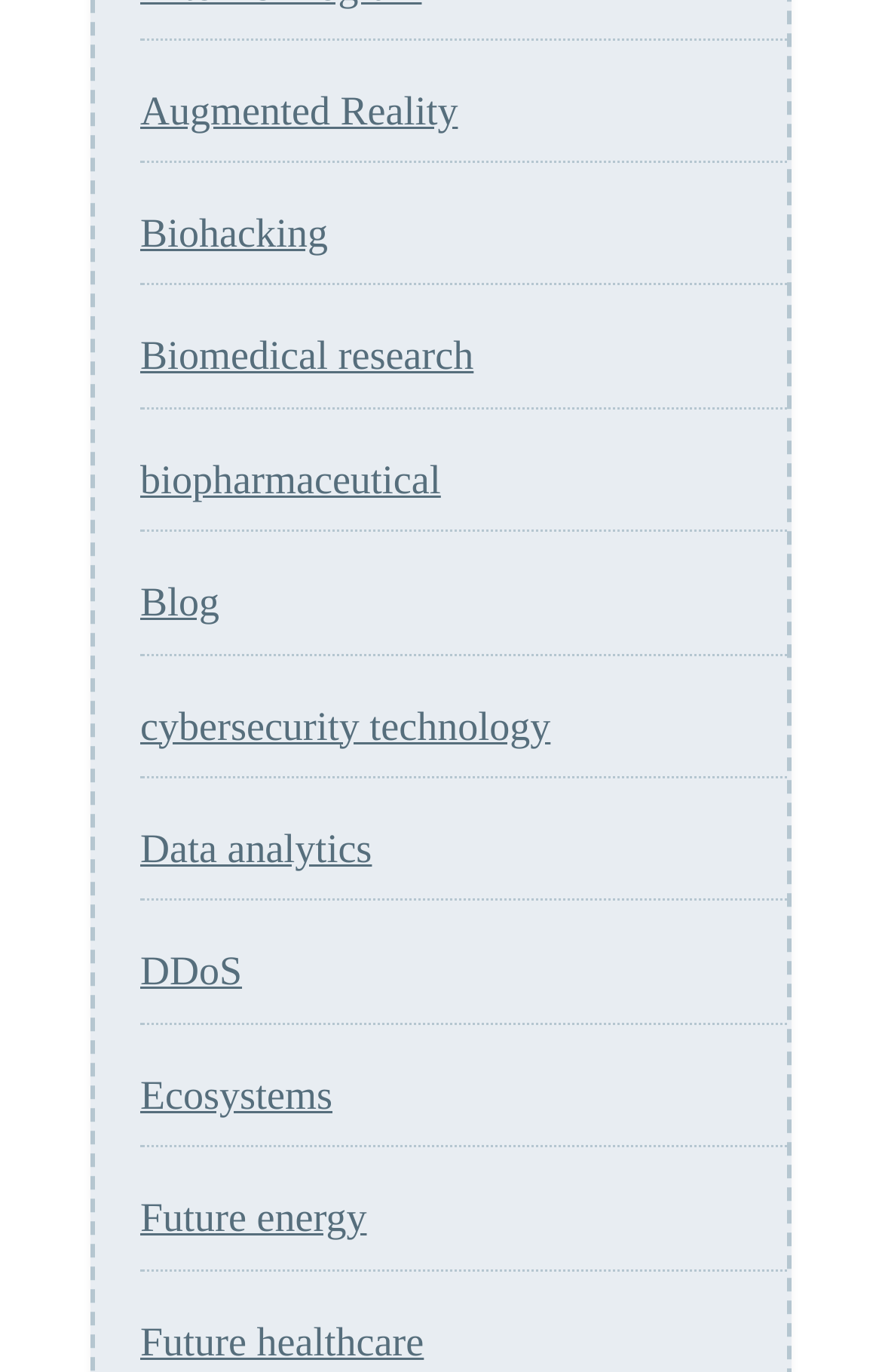Based on the description "Blog", find the bounding box of the specified UI element.

[0.159, 0.423, 0.249, 0.456]